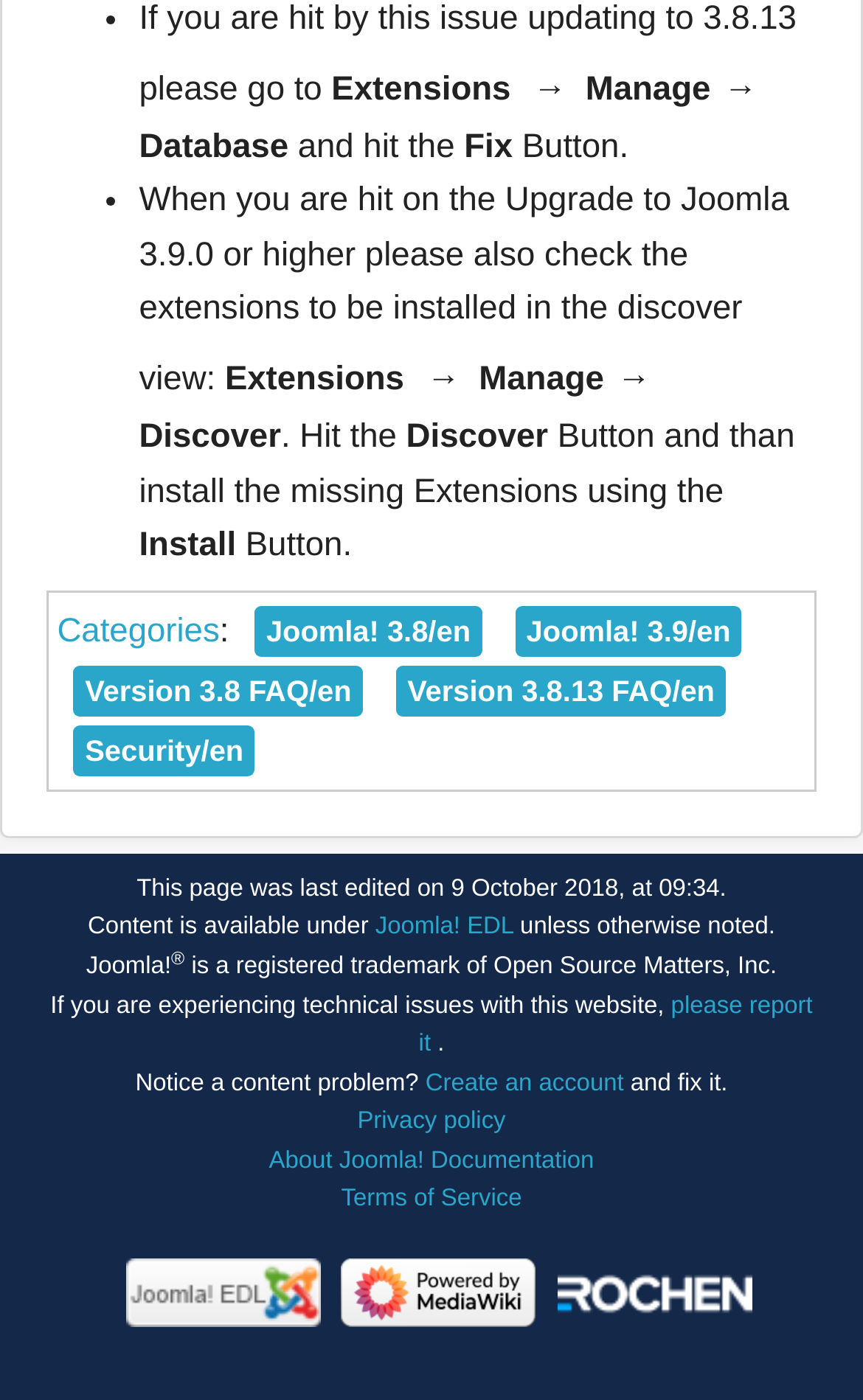What is the purpose of the 'Install' button?
Use the information from the screenshot to give a comprehensive response to the question.

The 'Install' button is mentioned in the context of installing missing extensions, implying that its purpose is to facilitate the installation of these extensions.